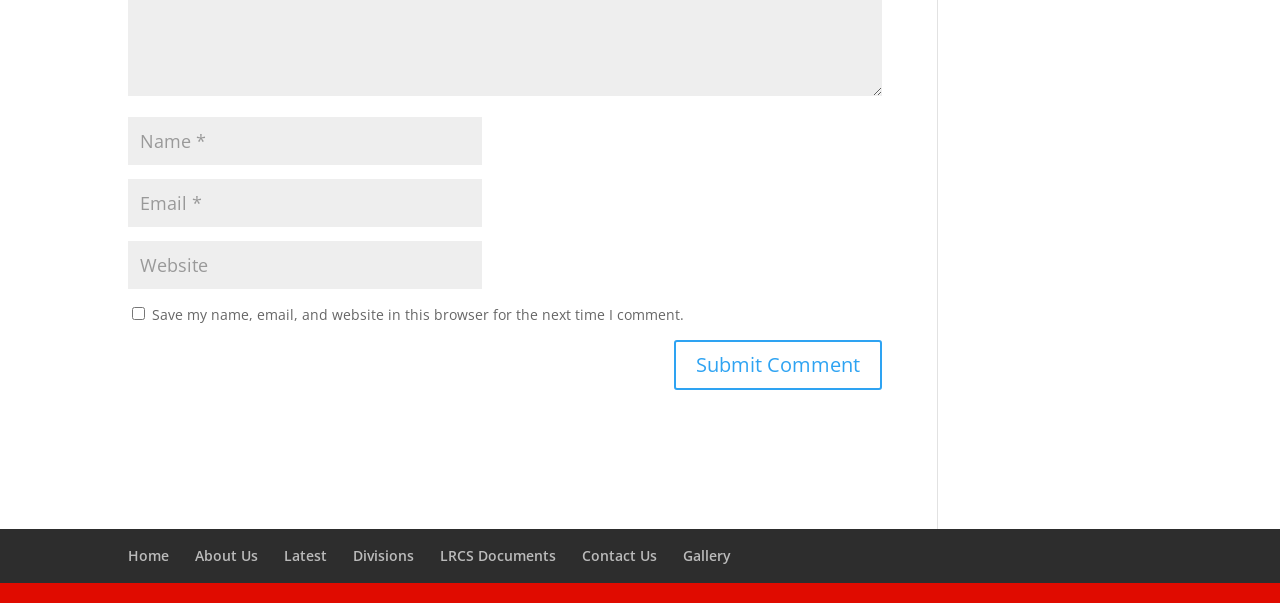Find and indicate the bounding box coordinates of the region you should select to follow the given instruction: "Go to the home page".

[0.1, 0.906, 0.132, 0.938]